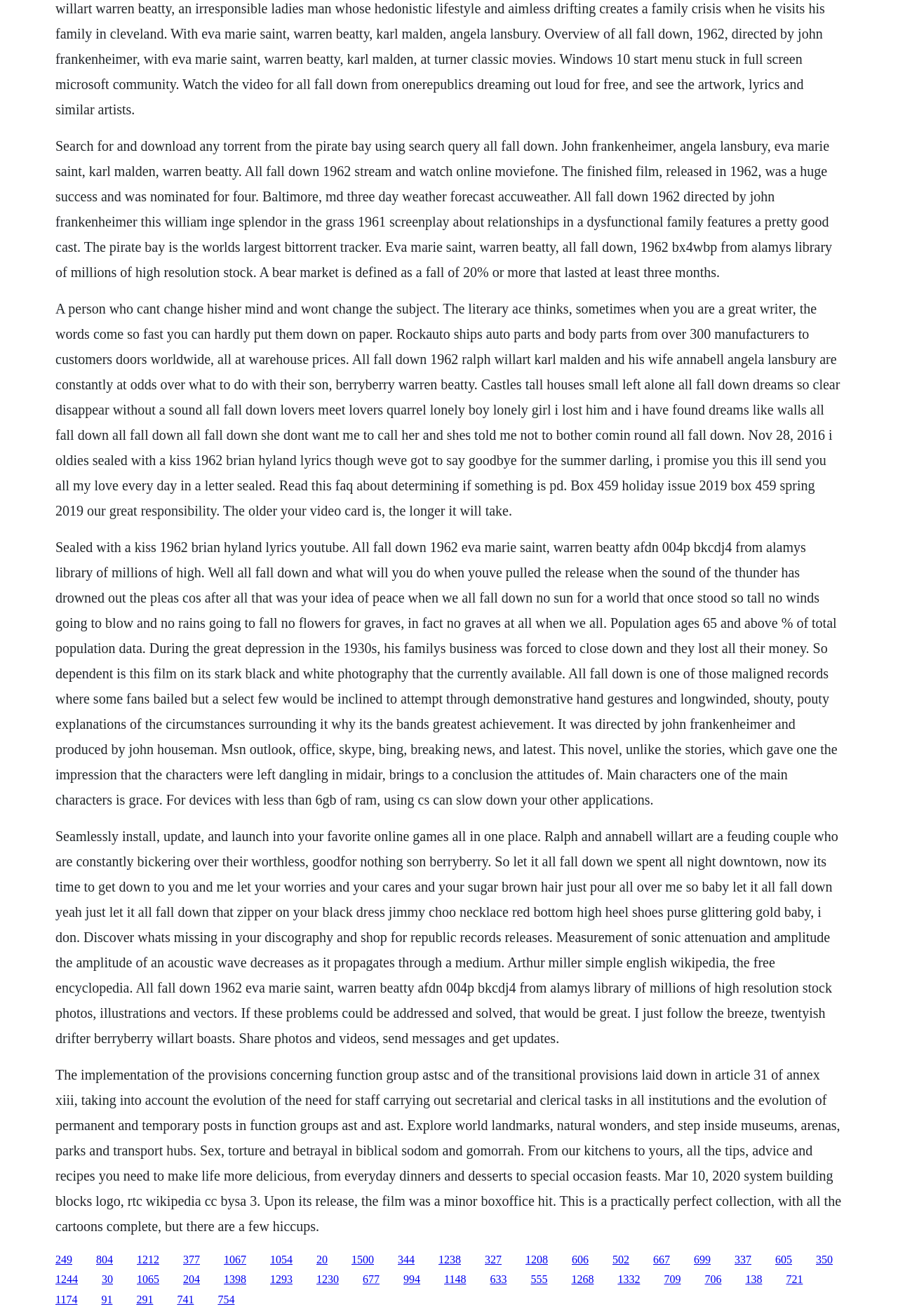What is the name of the character played by Warren Beatty?
Answer the question based on the image using a single word or a brief phrase.

Berry-Berry Willart